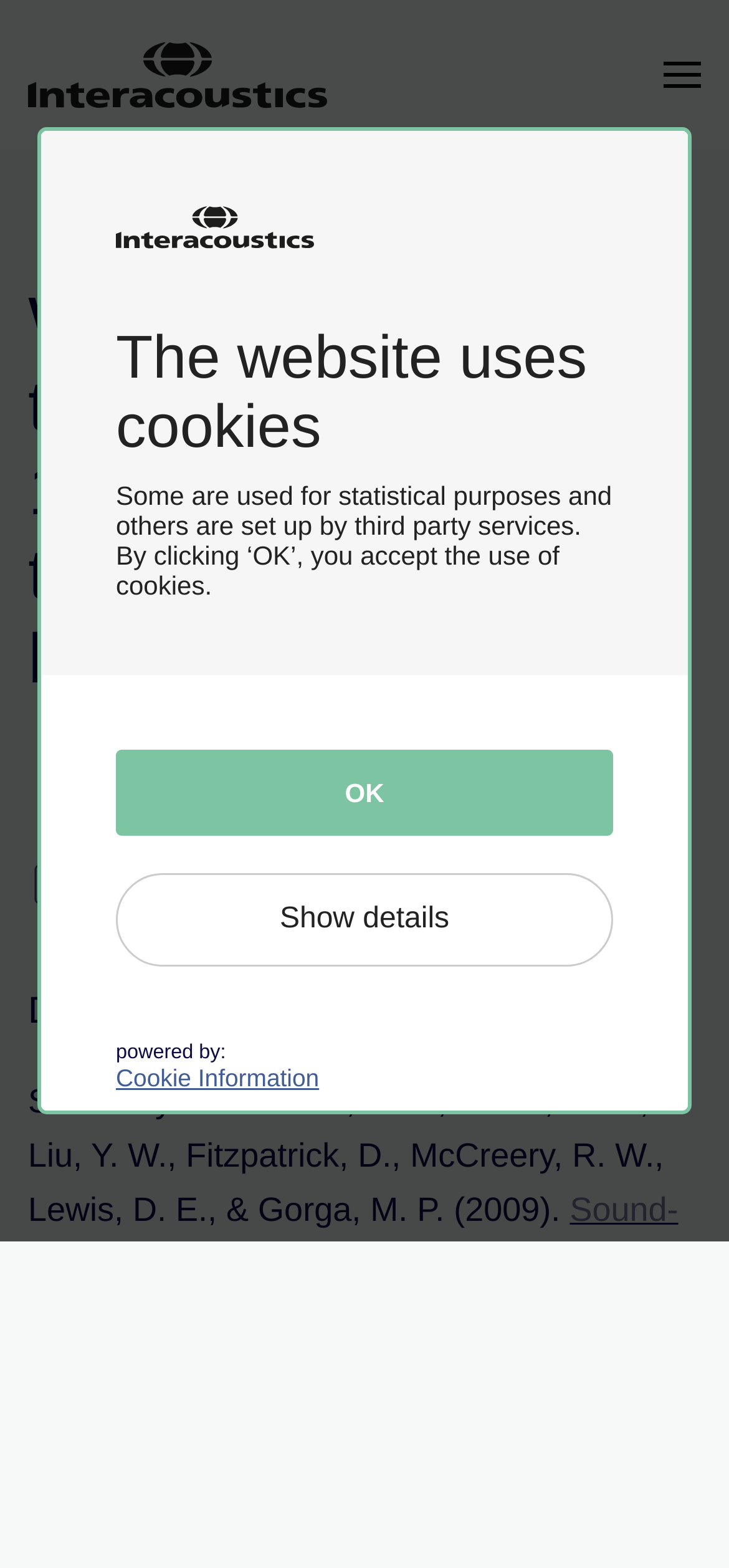What is the date of the study? Refer to the image and provide a one-word or short phrase answer.

12 August 2022